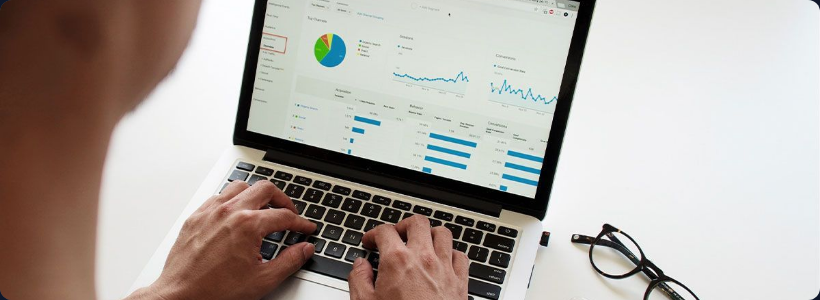Please provide a comprehensive response to the question below by analyzing the image: 
What is near the laptop on the desk?

A pair of glasses rests on the desk near the laptop, hinting at an environment conducive to detailed work, which is consistent with the person's activity of analyzing data.